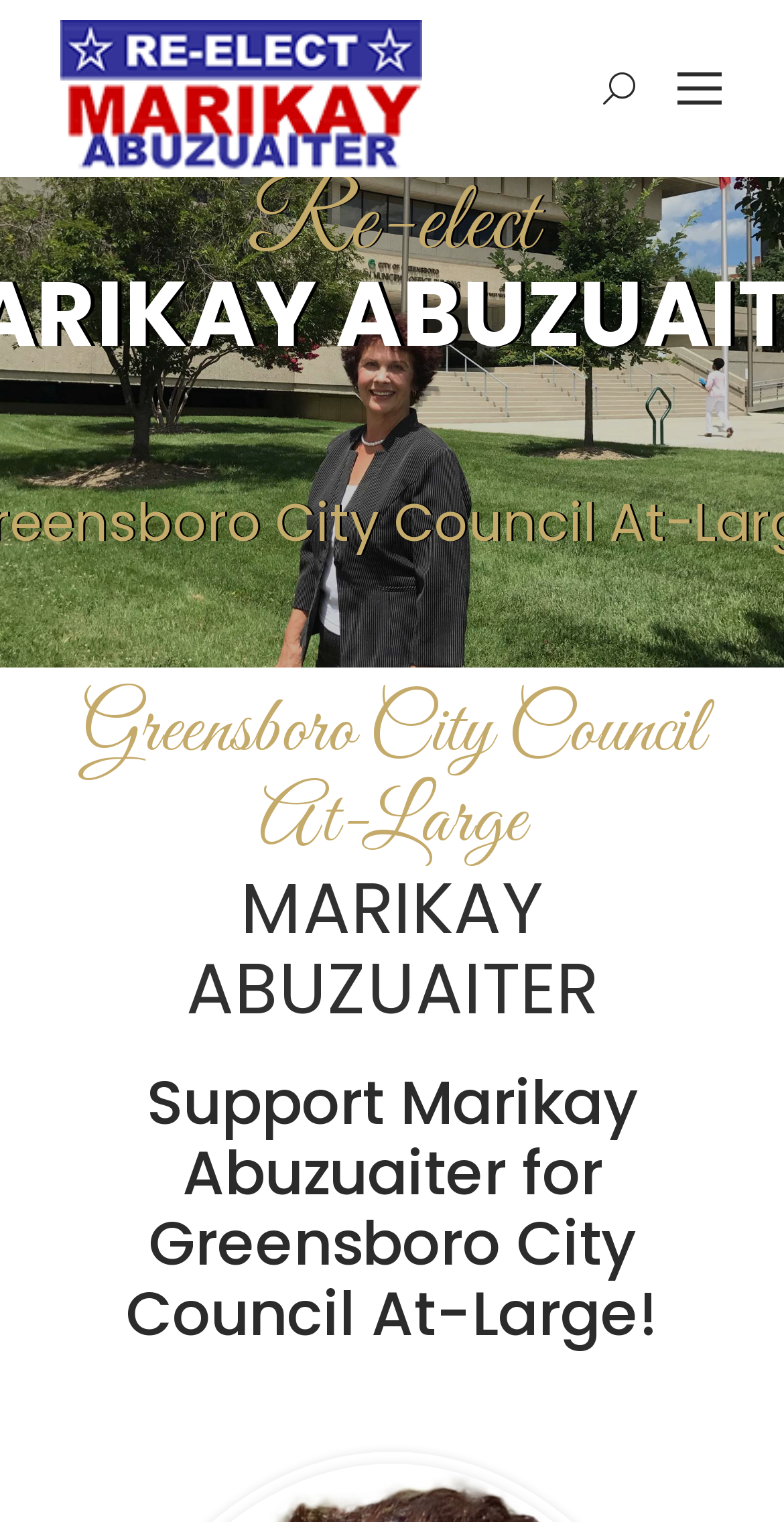What is the purpose of the 'Go to Top' link?
Using the image as a reference, answer the question with a short word or phrase.

To scroll to the top of the page